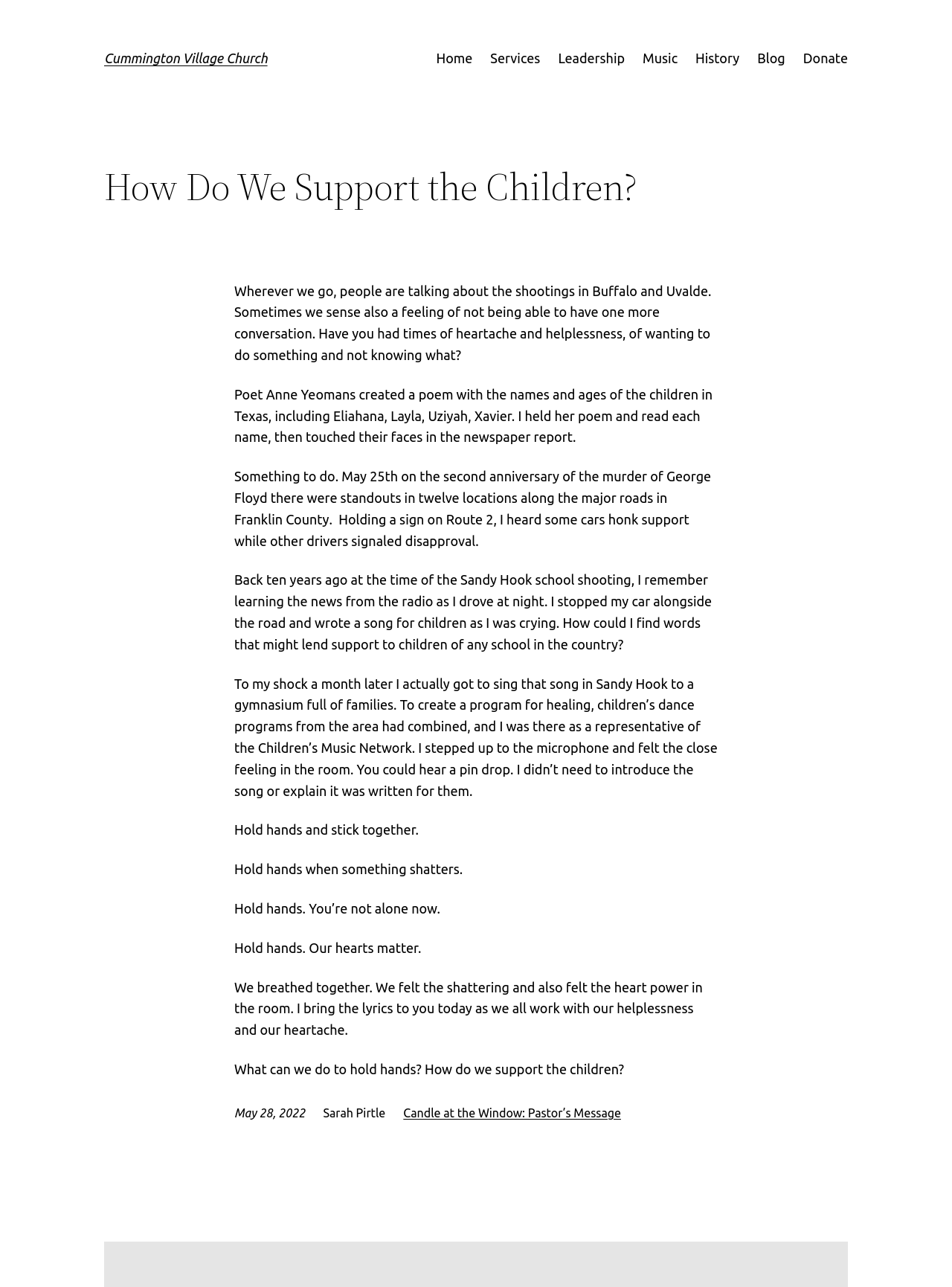Locate the bounding box coordinates of the segment that needs to be clicked to meet this instruction: "Read the 'Candle at the Window: Pastor’s Message' article".

[0.424, 0.859, 0.652, 0.87]